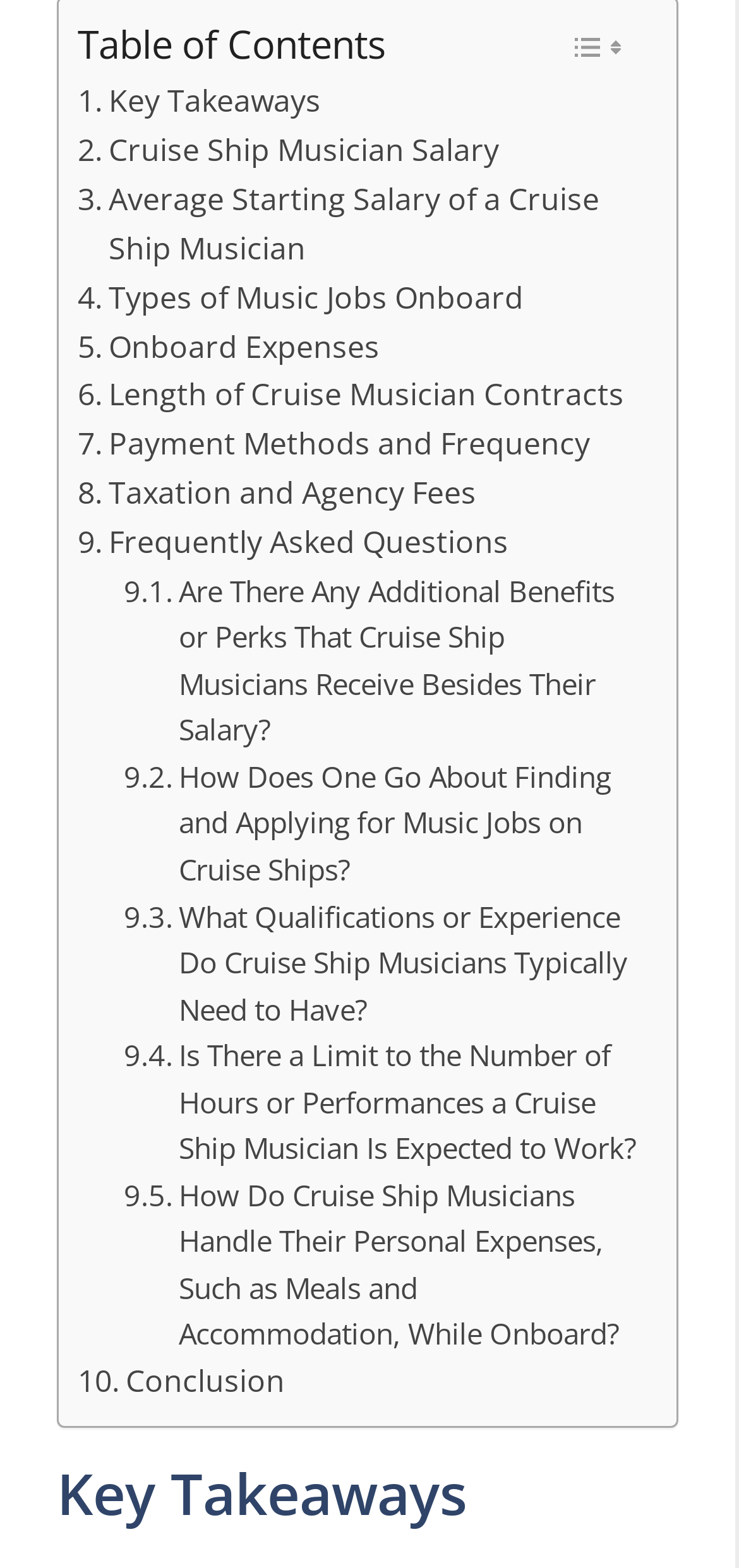Please give a succinct answer using a single word or phrase:
How many links are there in the table of contents?

12